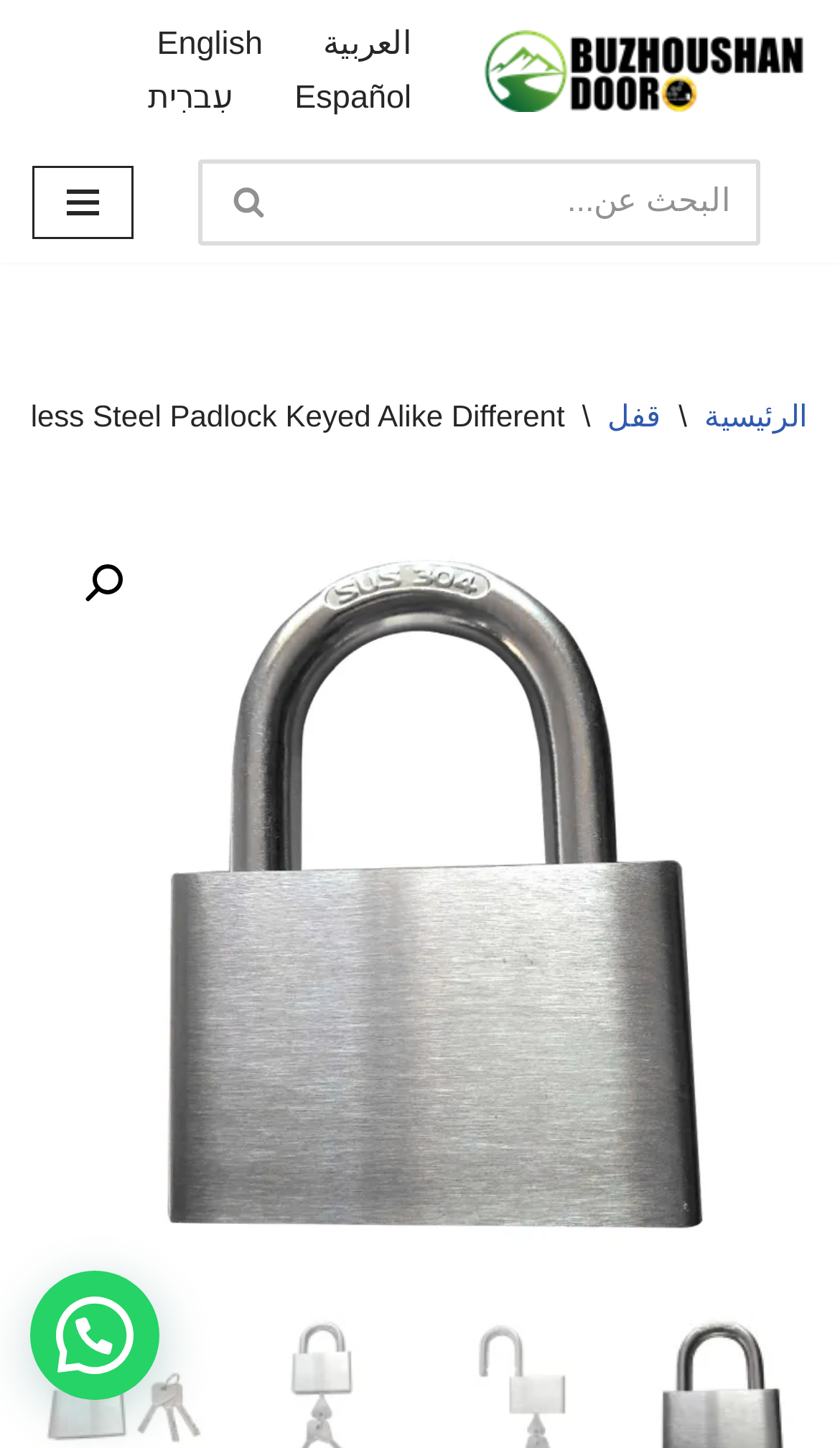Bounding box coordinates must be specified in the format (top-left x, top-left y, bottom-right x, bottom-right y). All values should be floating point numbers between 0 and 1. What are the bounding box coordinates of the UI element described as: قائمة التنقل

[0.038, 0.114, 0.159, 0.164]